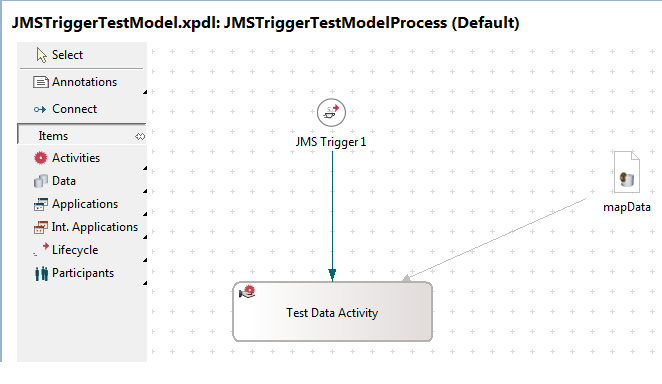Give a detailed account of the contents of the image.

The image titled "JMSTriggerTestModel.xpdl: JMSTriggerTestModelProcess (Default)" illustrates a process diagram that incorporates a JMS (Java Message Service) trigger labeled "JMS Trigger 1." This trigger is essential for initiating the workflow when a message is received. 

The diagram prominently features a rectangular box for the "Test Data Activity," indicating an action that occurs as part of the process. An arrow connects the JMS trigger to this activity, signifying the flow of execution. Adjacent to the activity box is an element labeled "mapData," which likely represents a data mapping or transformation aspect within the workflow.

The layout is clear and organized, with grid lines providing a structured visual reference, making it easier to comprehend the components and their relationships within the defined process.